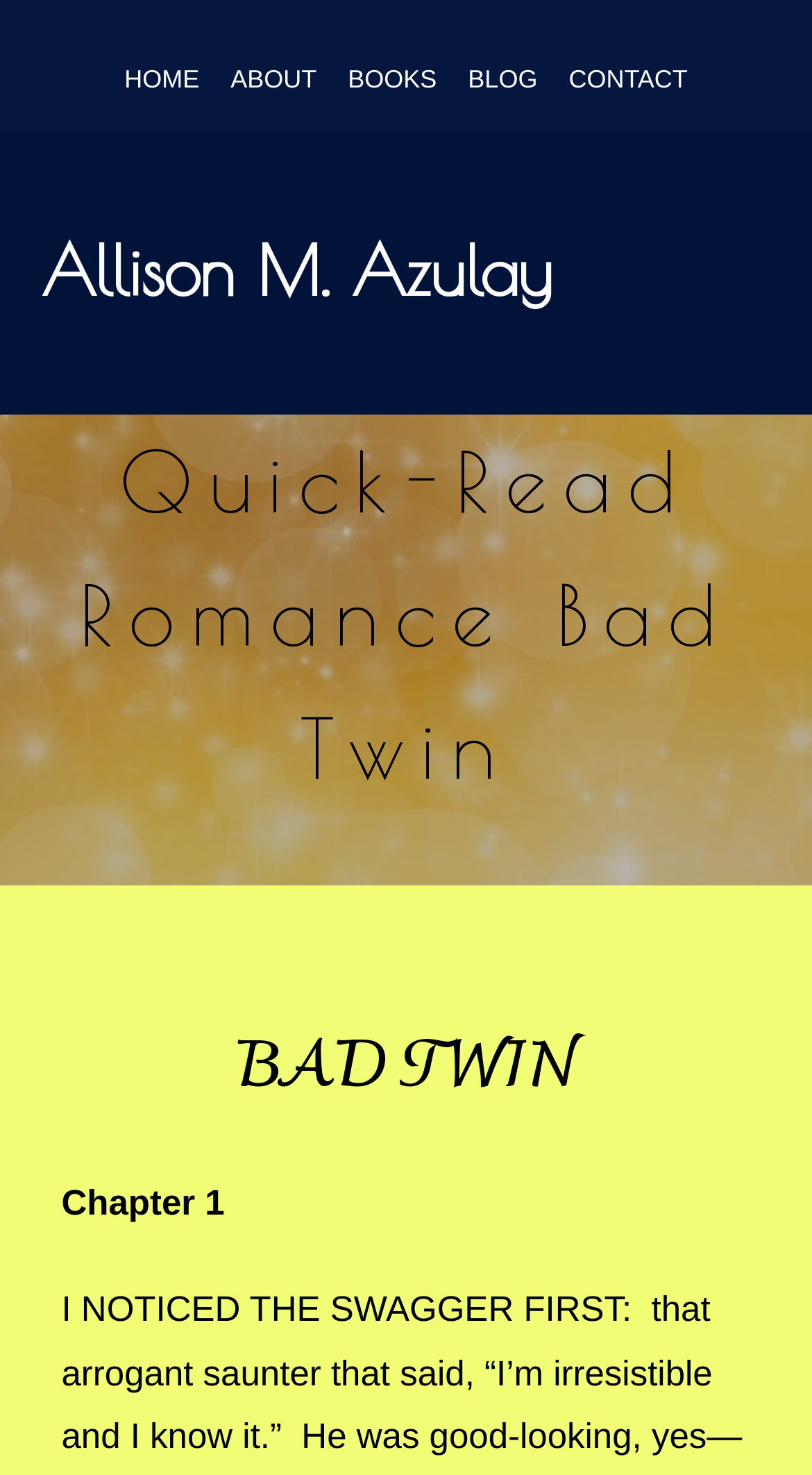Find the bounding box of the UI element described as: "Allison M. Azulay". The bounding box coordinates should be given as four float values between 0 and 1, i.e., [left, top, right, bottom].

[0.05, 0.157, 0.681, 0.211]